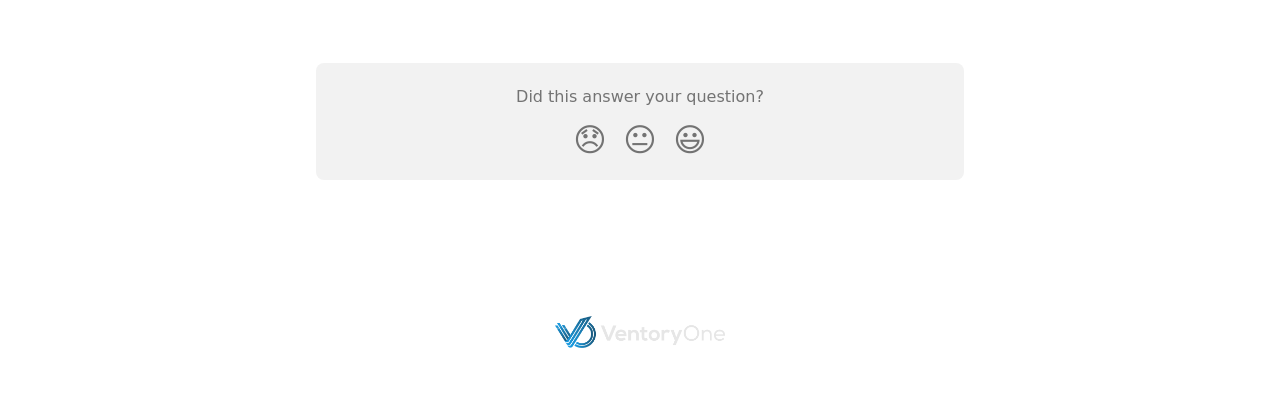What is the text above the reaction buttons?
Answer the question with as much detail as you can, using the image as a reference.

The text above the reaction buttons is 'Did this answer your question?' which is a static text element located at the top of the webpage, indicating that the webpage is asking for user feedback.